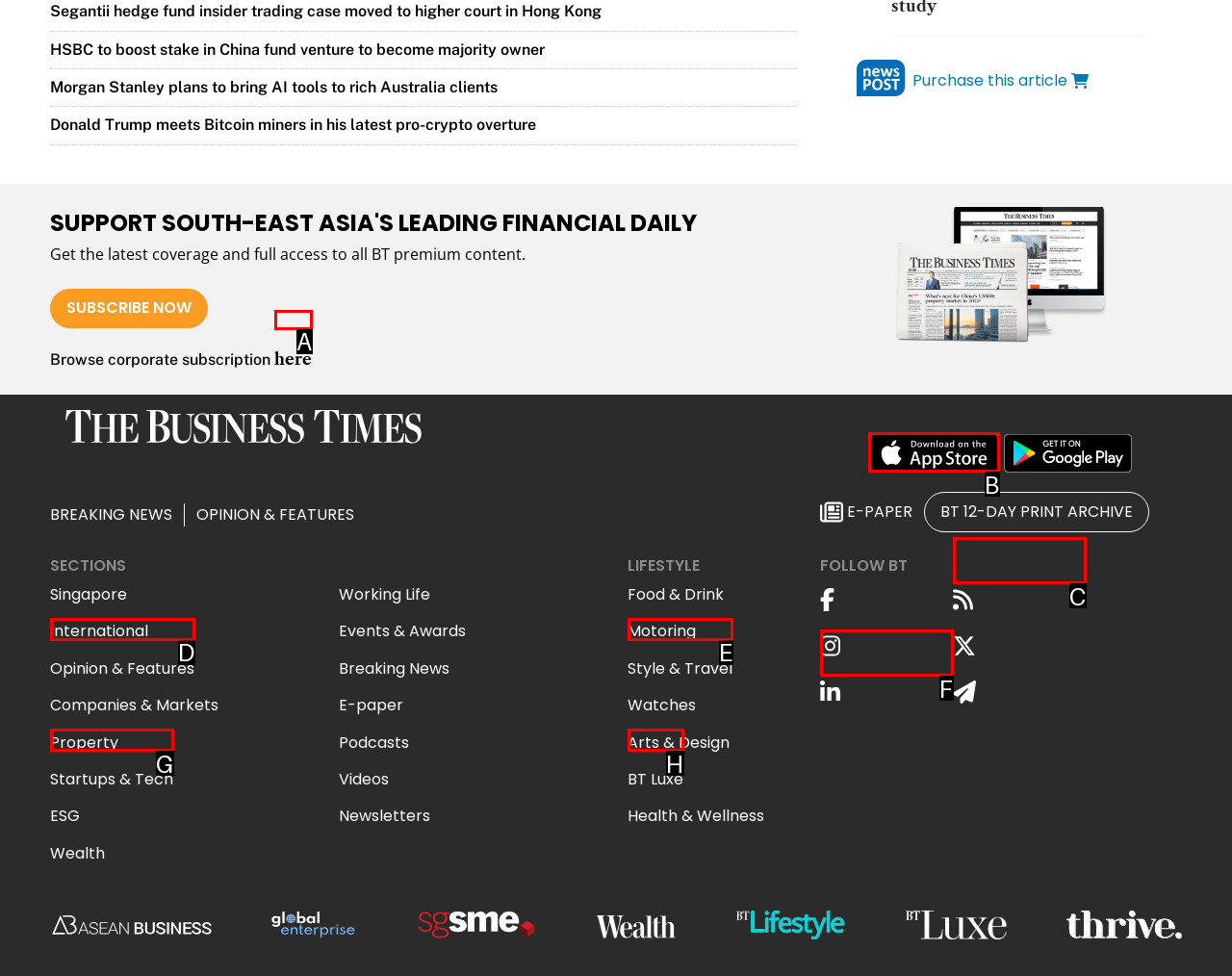Decide which letter you need to select to fulfill the task: Download the app on Apple Store
Answer with the letter that matches the correct option directly.

B